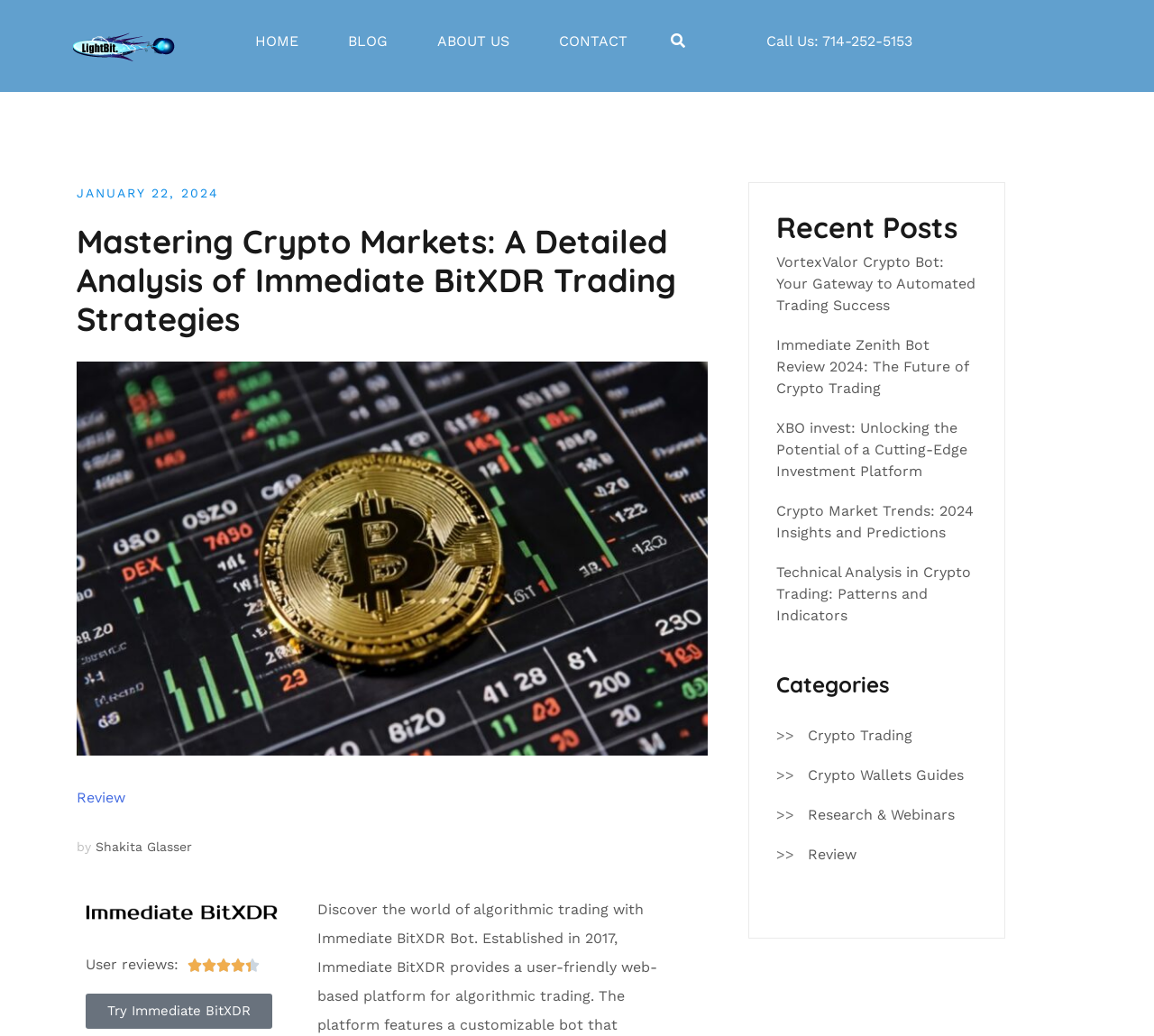Pinpoint the bounding box coordinates of the clickable element needed to complete the instruction: "Click the HOME link". The coordinates should be provided as four float numbers between 0 and 1: [left, top, right, bottom].

[0.221, 0.03, 0.259, 0.05]